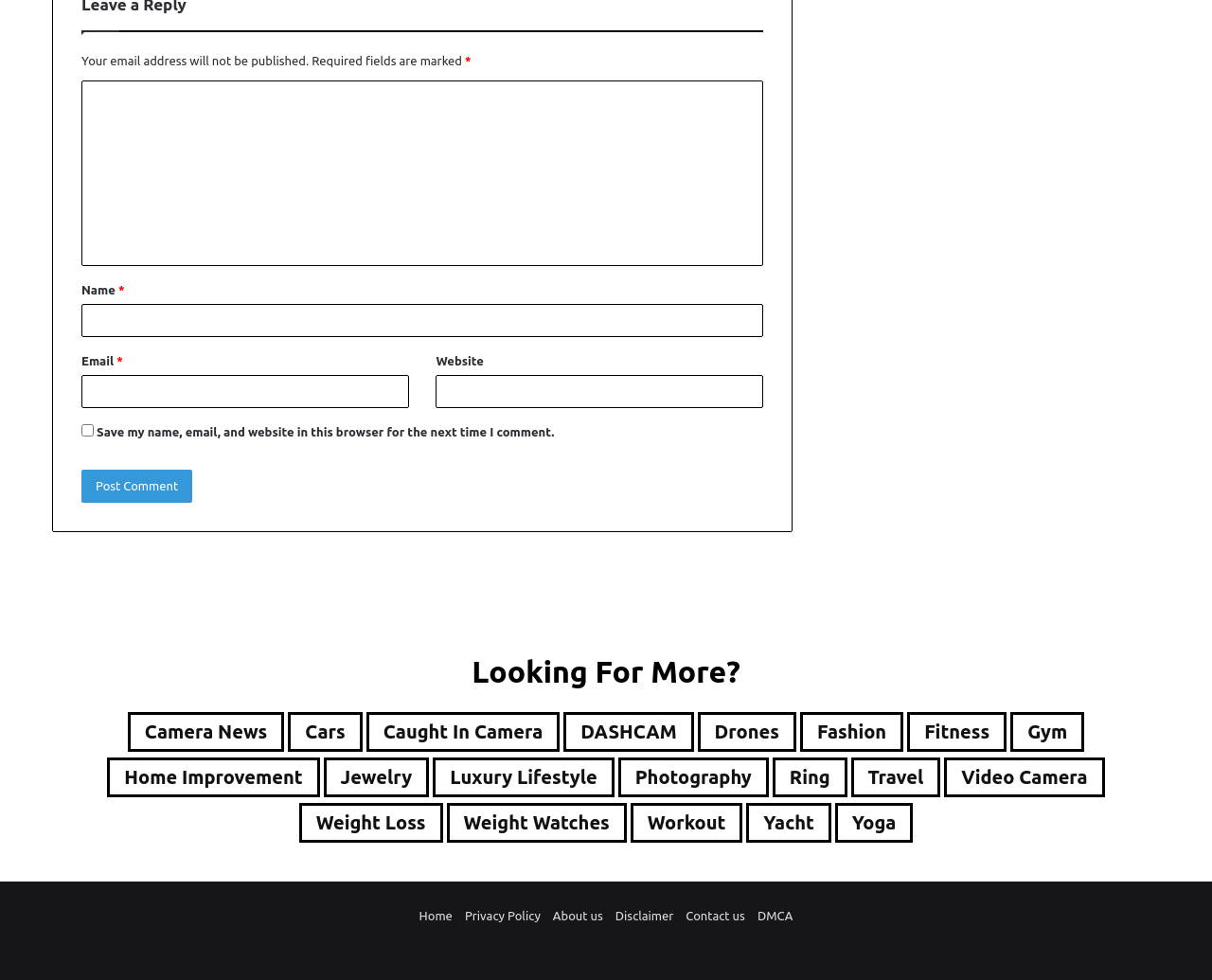Pinpoint the bounding box coordinates of the clickable area necessary to execute the following instruction: "Type your email address". The coordinates should be given as four float numbers between 0 and 1, namely [left, top, right, bottom].

[0.067, 0.383, 0.337, 0.417]